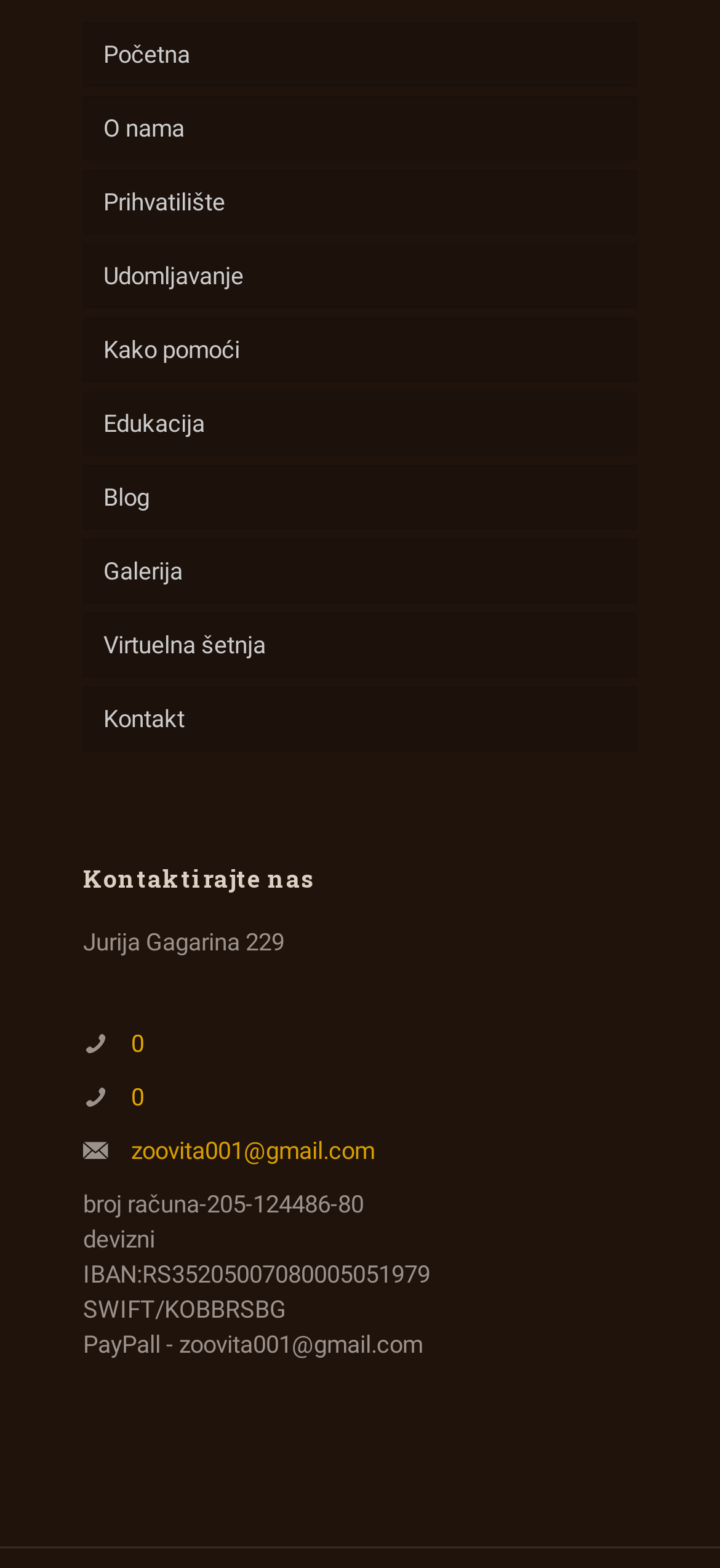What is the bank account number?
Could you please answer the question thoroughly and with as much detail as possible?

I found a StaticText element with the text 'broj računa-205-124486-80' which is located in the contact section of the page, indicating it is the bank account number.